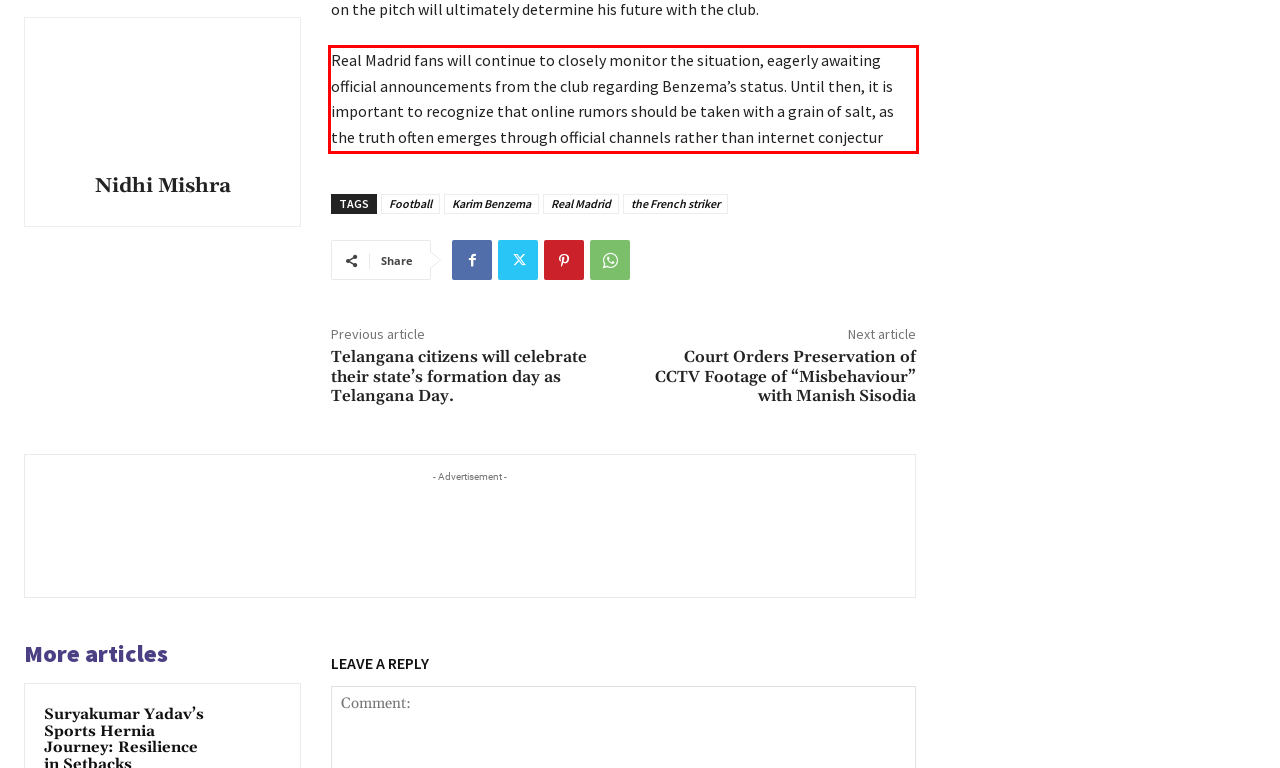Extract and provide the text found inside the red rectangle in the screenshot of the webpage.

Real Madrid fans will continue to closely monitor the situation, eagerly awaiting official announcements from the club regarding Benzema’s status. Until then, it is important to recognize that online rumors should be taken with a grain of salt, as the truth often emerges through official channels rather than internet conjectur